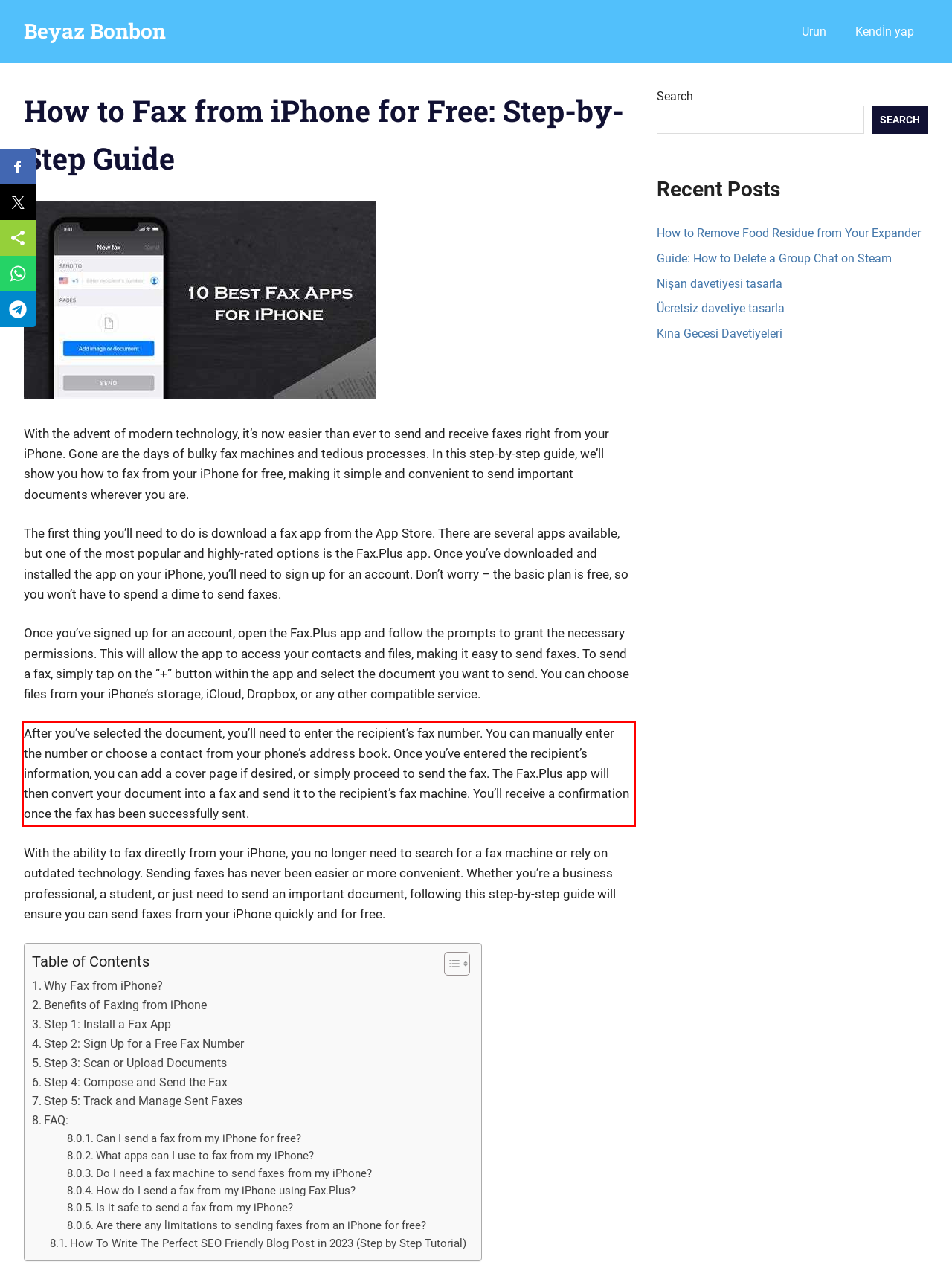Using the provided webpage screenshot, identify and read the text within the red rectangle bounding box.

After you’ve selected the document, you’ll need to enter the recipient’s fax number. You can manually enter the number or choose a contact from your phone’s address book. Once you’ve entered the recipient’s information, you can add a cover page if desired, or simply proceed to send the fax. The Fax.Plus app will then convert your document into a fax and send it to the recipient’s fax machine. You’ll receive a confirmation once the fax has been successfully sent.